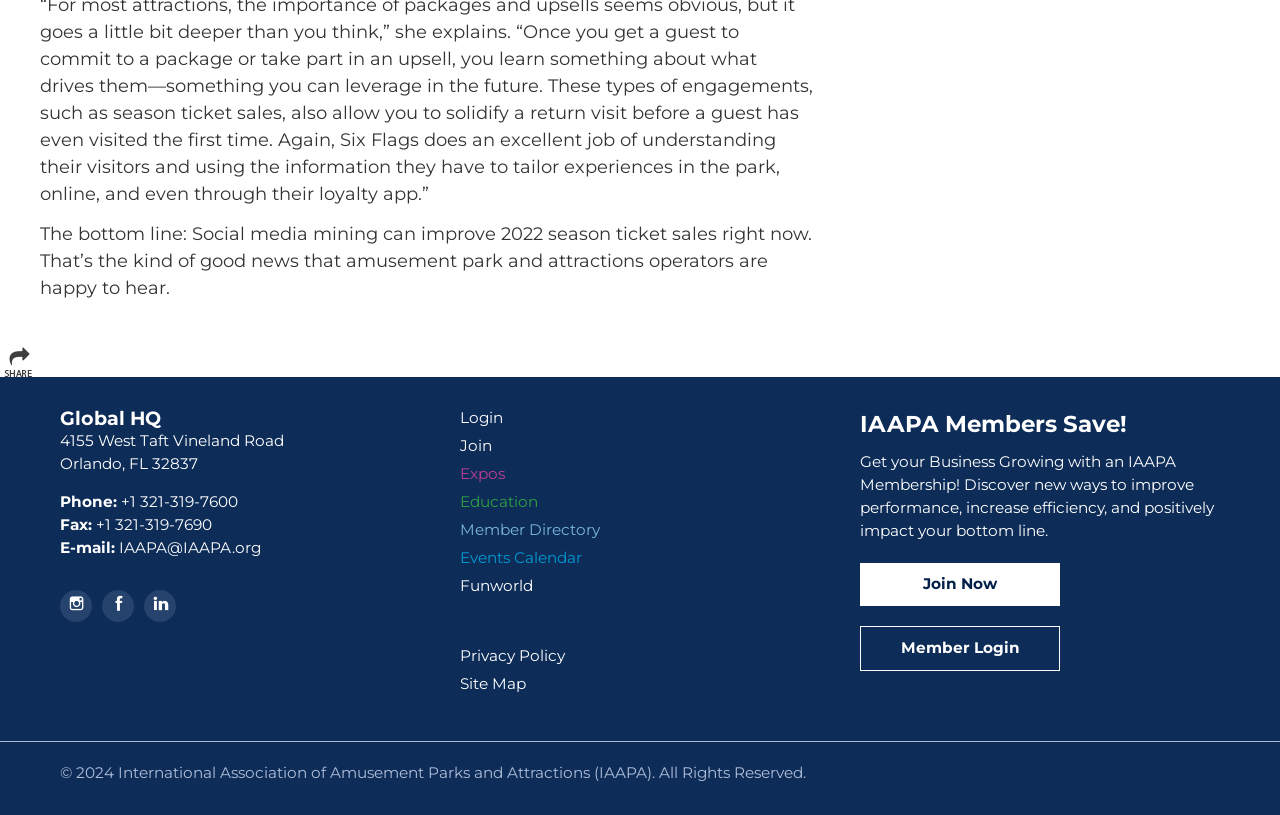Determine the bounding box coordinates for the clickable element to execute this instruction: "Join IAAPA now". Provide the coordinates as four float numbers between 0 and 1, i.e., [left, top, right, bottom].

[0.672, 0.691, 0.828, 0.744]